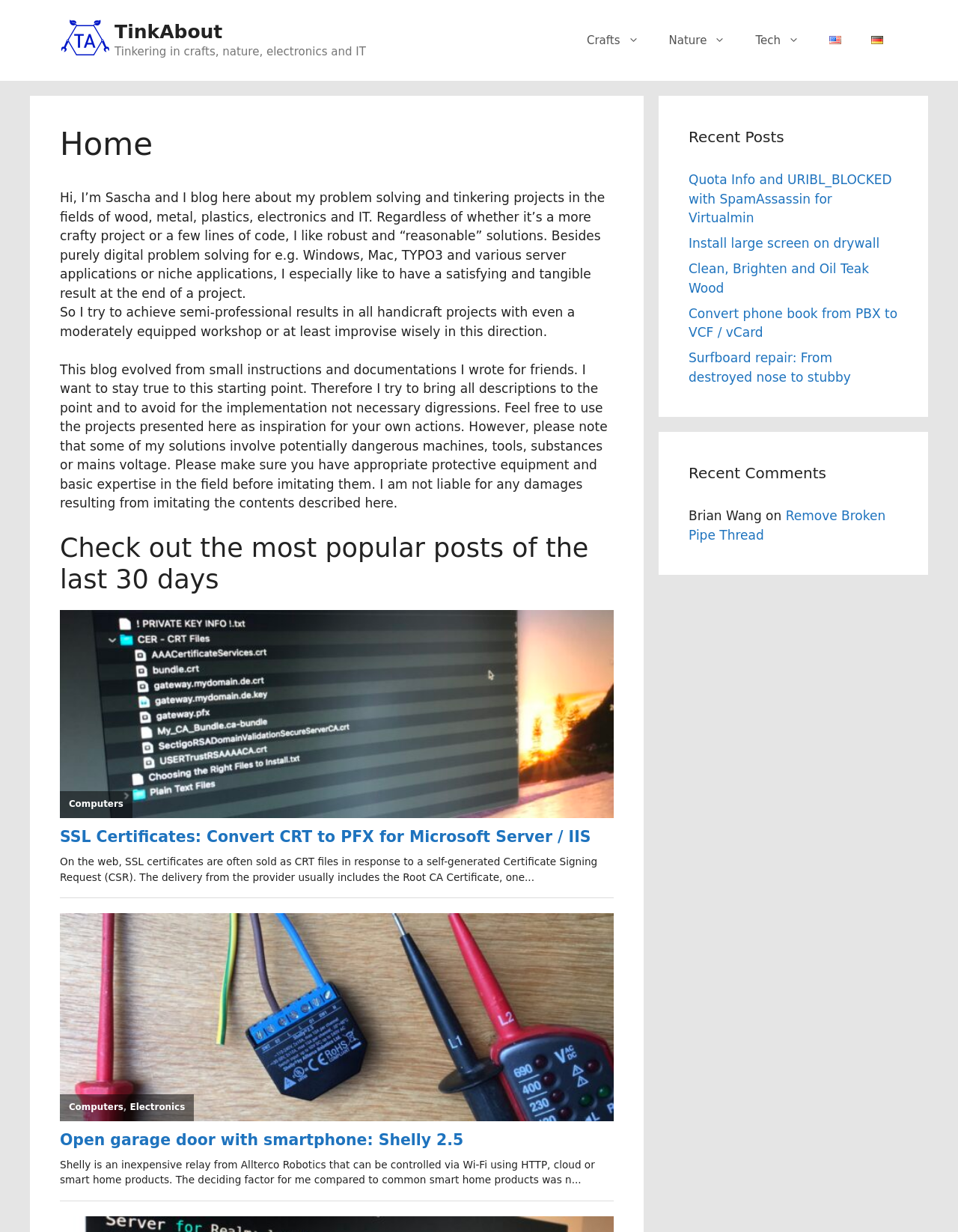Determine the coordinates of the bounding box that should be clicked to complete the instruction: "Click on the 'English' language link". The coordinates should be represented by four float numbers between 0 and 1: [left, top, right, bottom].

[0.85, 0.015, 0.894, 0.051]